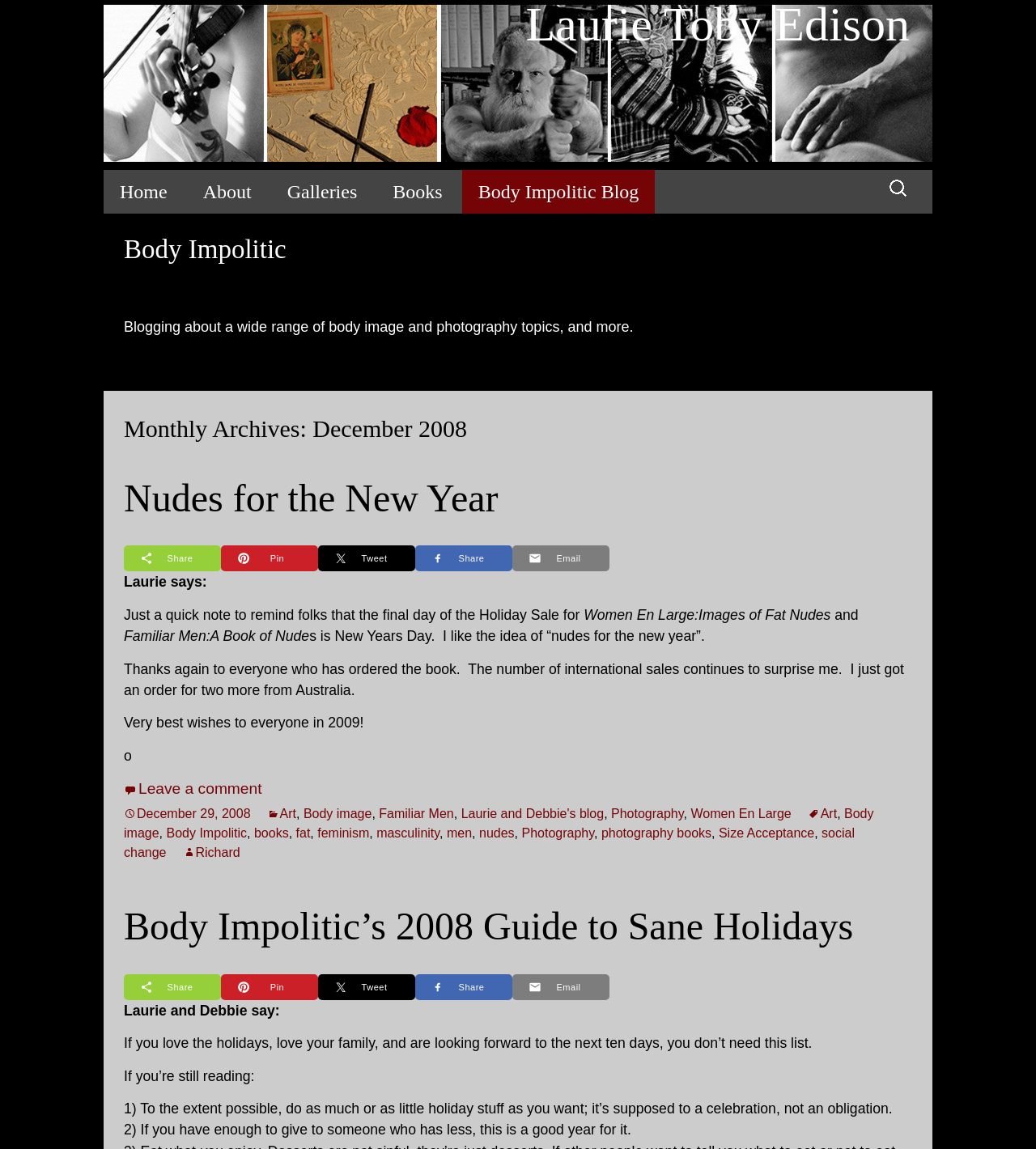Find the bounding box coordinates of the element to click in order to complete the given instruction: "View Nudes for the New Year post."

[0.12, 0.415, 0.481, 0.452]